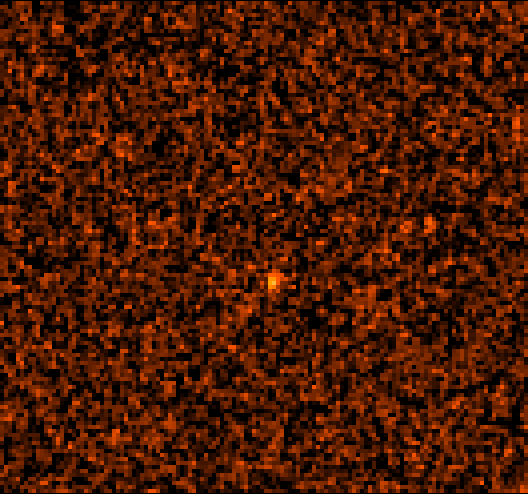What technique is used to enhance the image resolution?
Please provide a single word or phrase in response based on the screenshot.

Drizzling